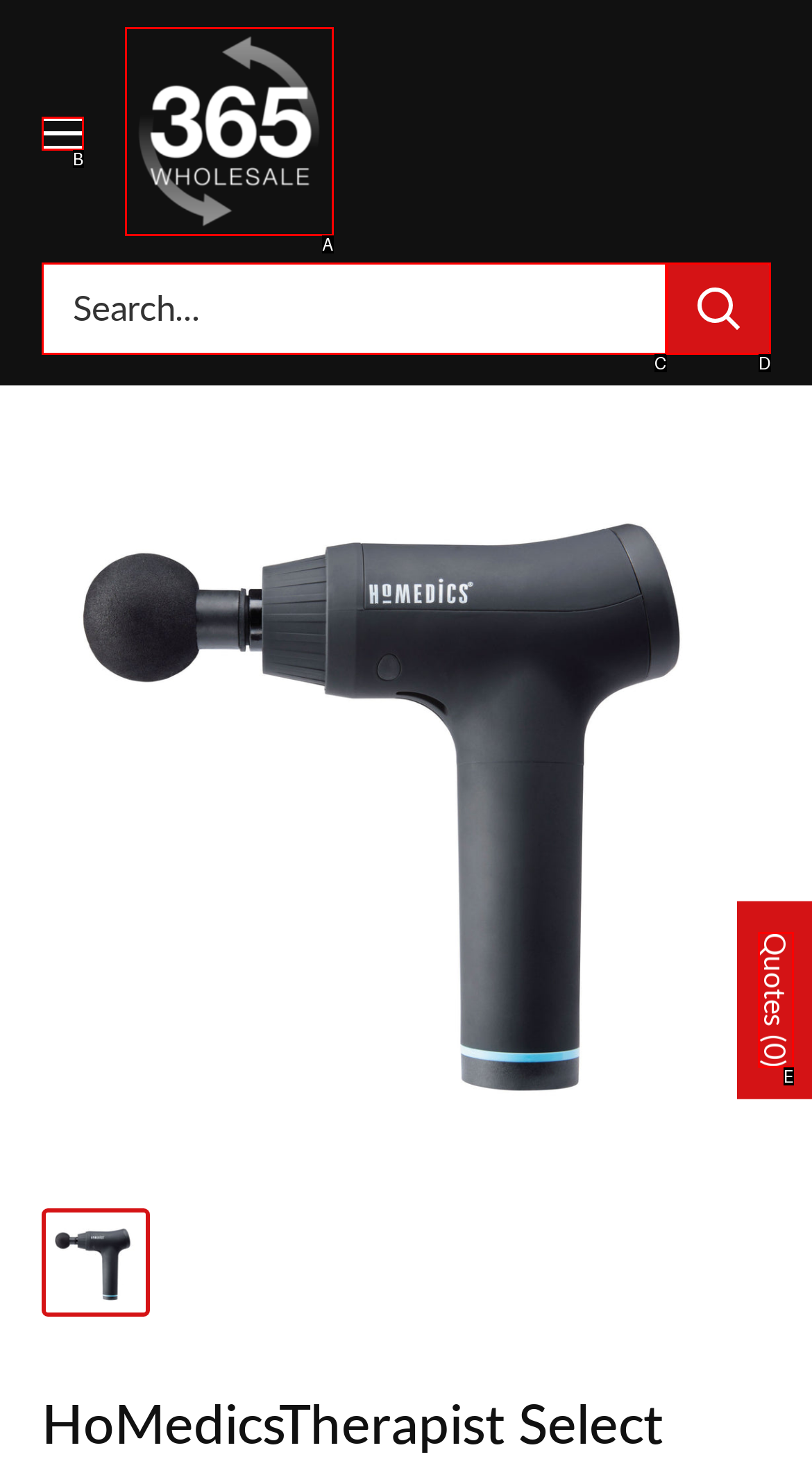Find the option that fits the given description: aria-label="Search..." name="q" placeholder="Search..."
Answer with the letter representing the correct choice directly.

C